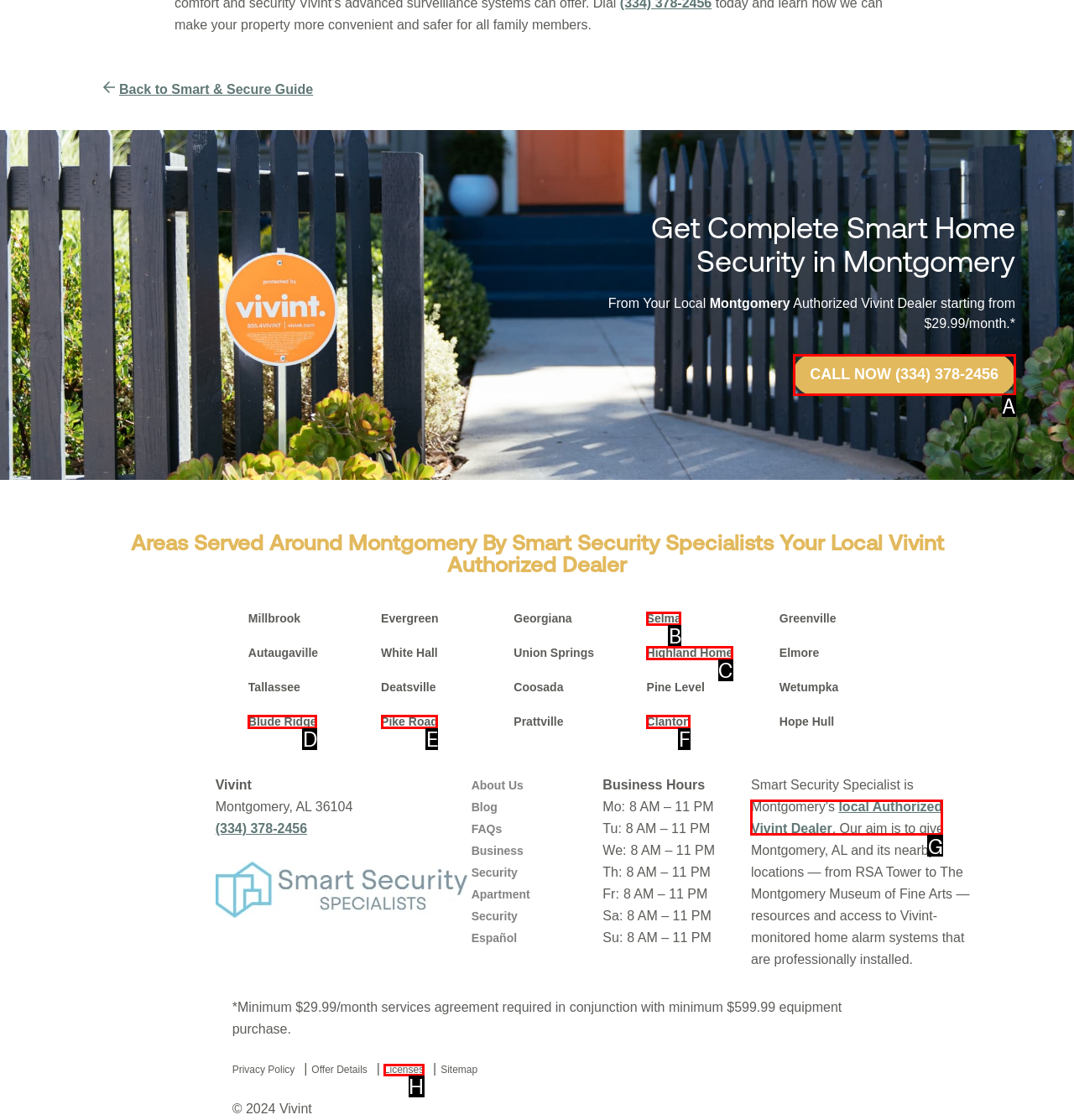Identify the correct UI element to click for the following task: Contact the local Authorized Vivint Dealer Choose the option's letter based on the given choices.

G